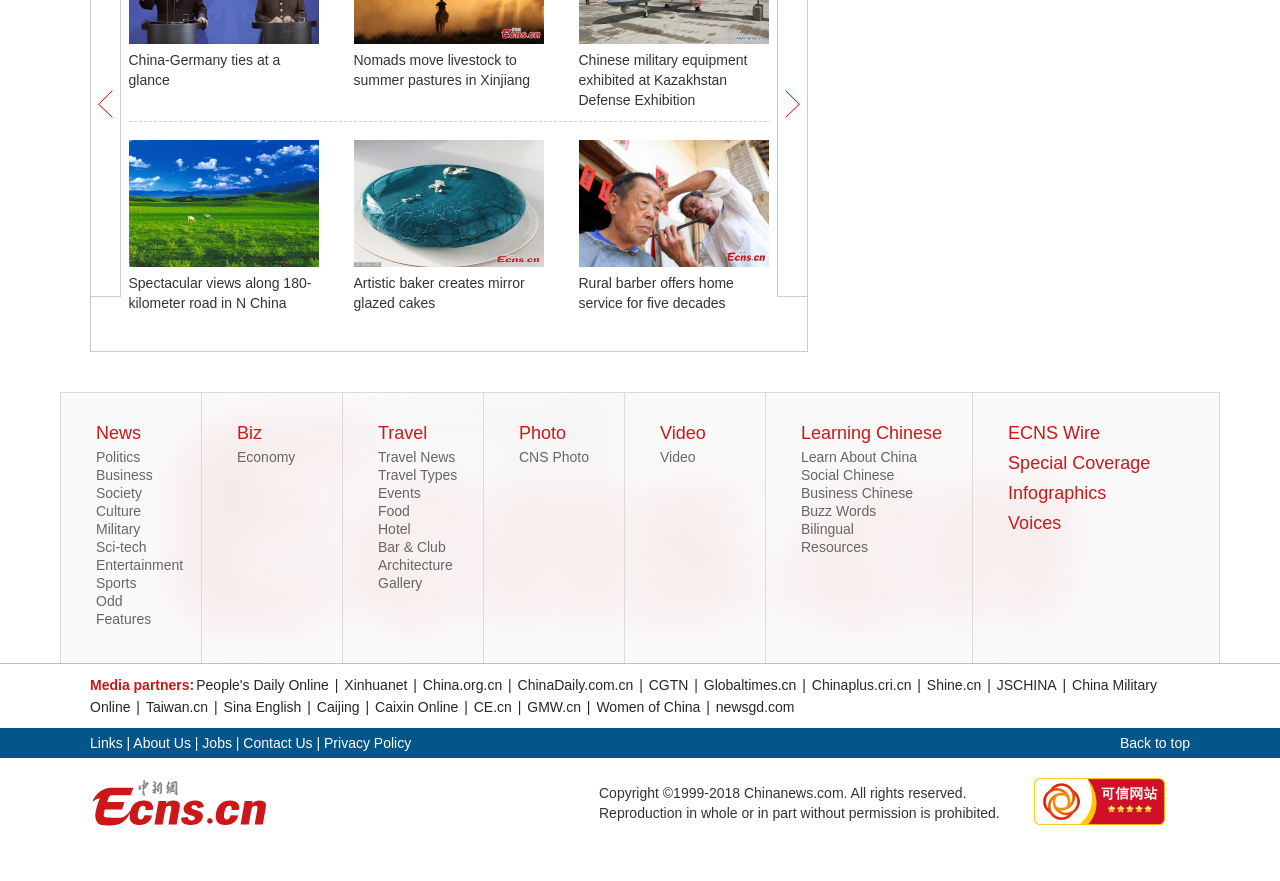How many categories are listed under the 'News' section?
Using the picture, provide a one-word or short phrase answer.

10